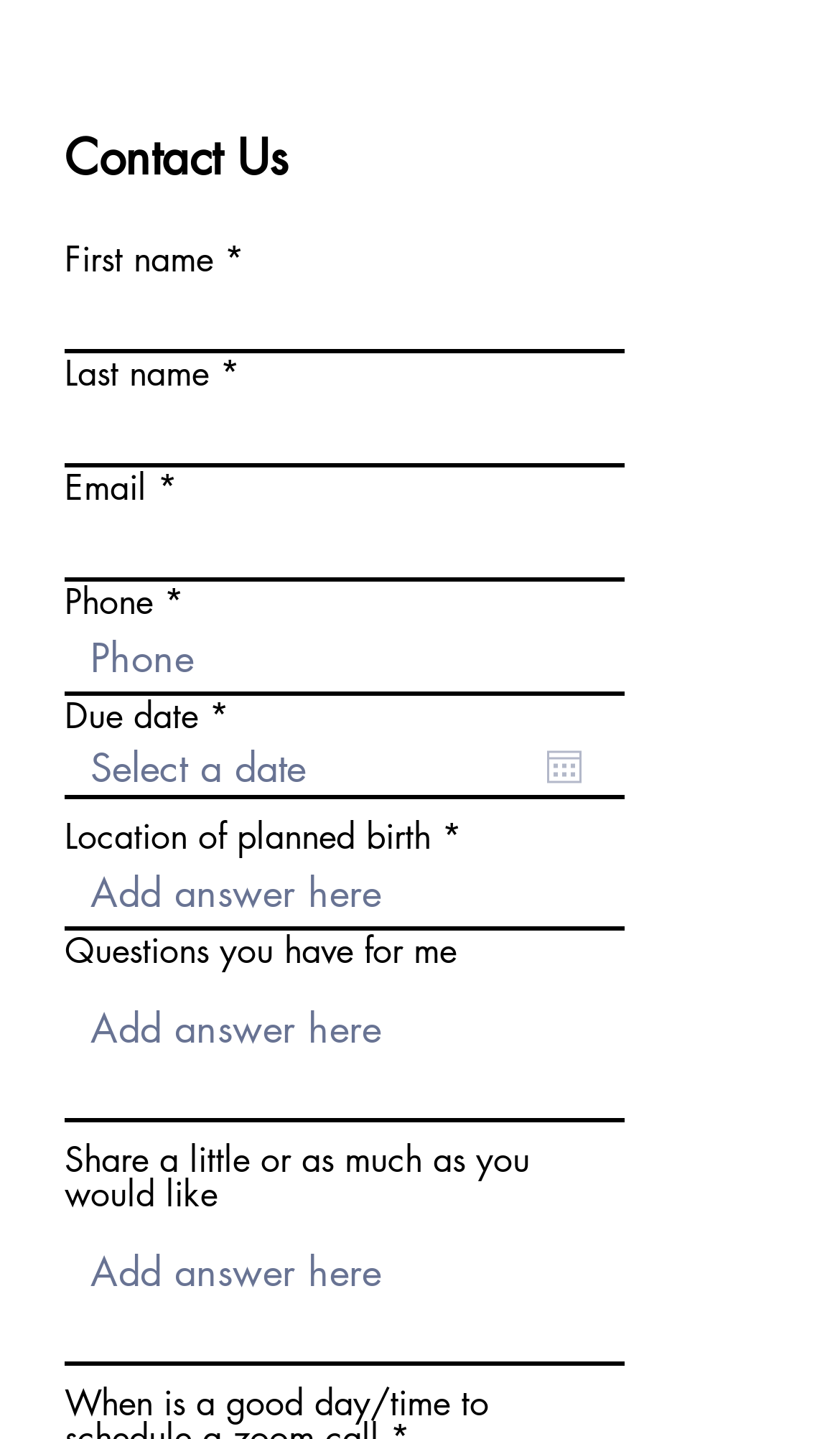Locate the bounding box coordinates for the element described below: "aria-describedby="date-picker-label-comp-ljq1b7gu" aria-label="Open calendar"". The coordinates must be four float values between 0 and 1, formatted as [left, top, right, bottom].

[0.651, 0.52, 0.692, 0.544]